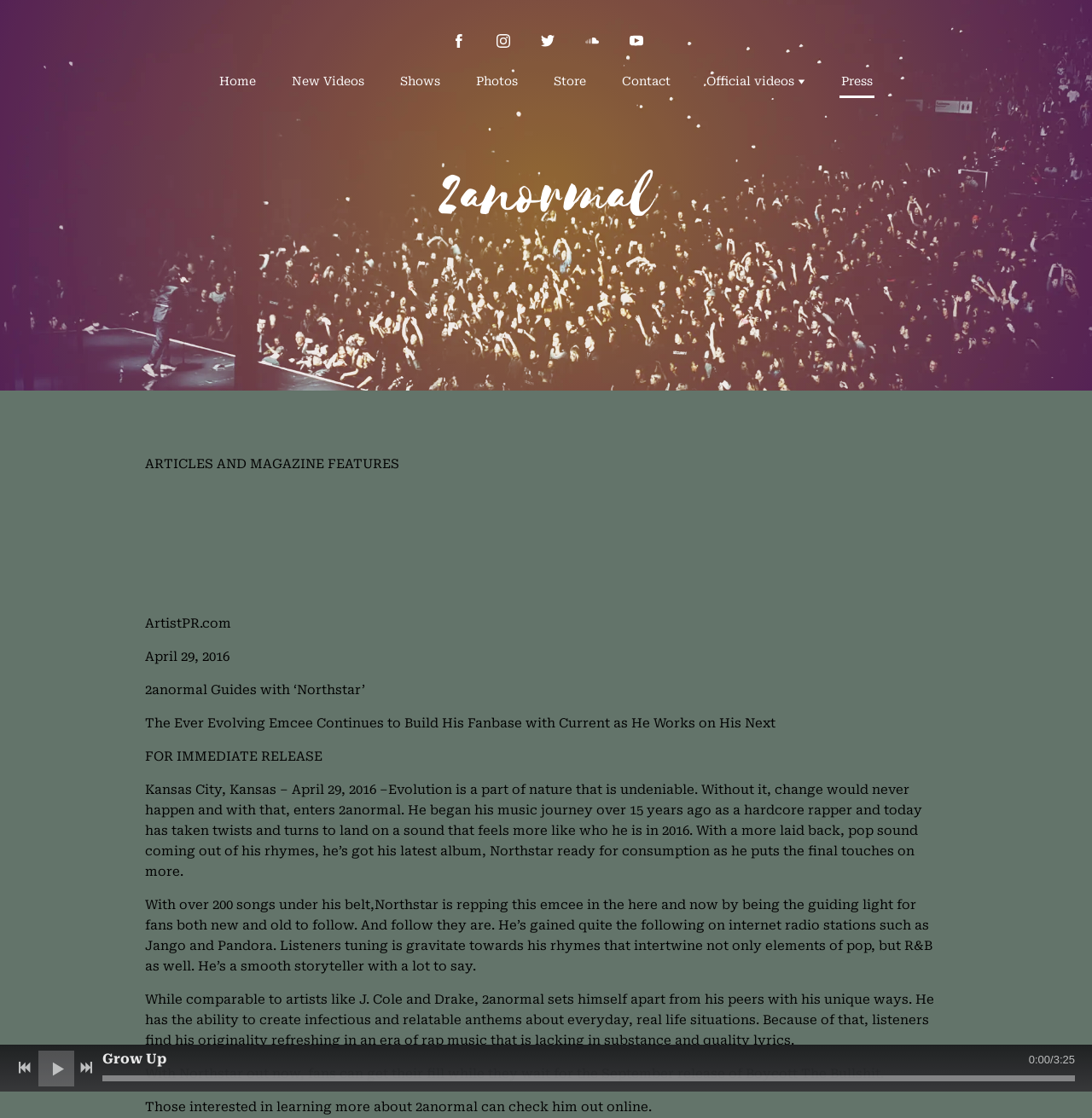Determine the bounding box coordinates of the area to click in order to meet this instruction: "Read articles and magazine features".

[0.133, 0.408, 0.366, 0.422]